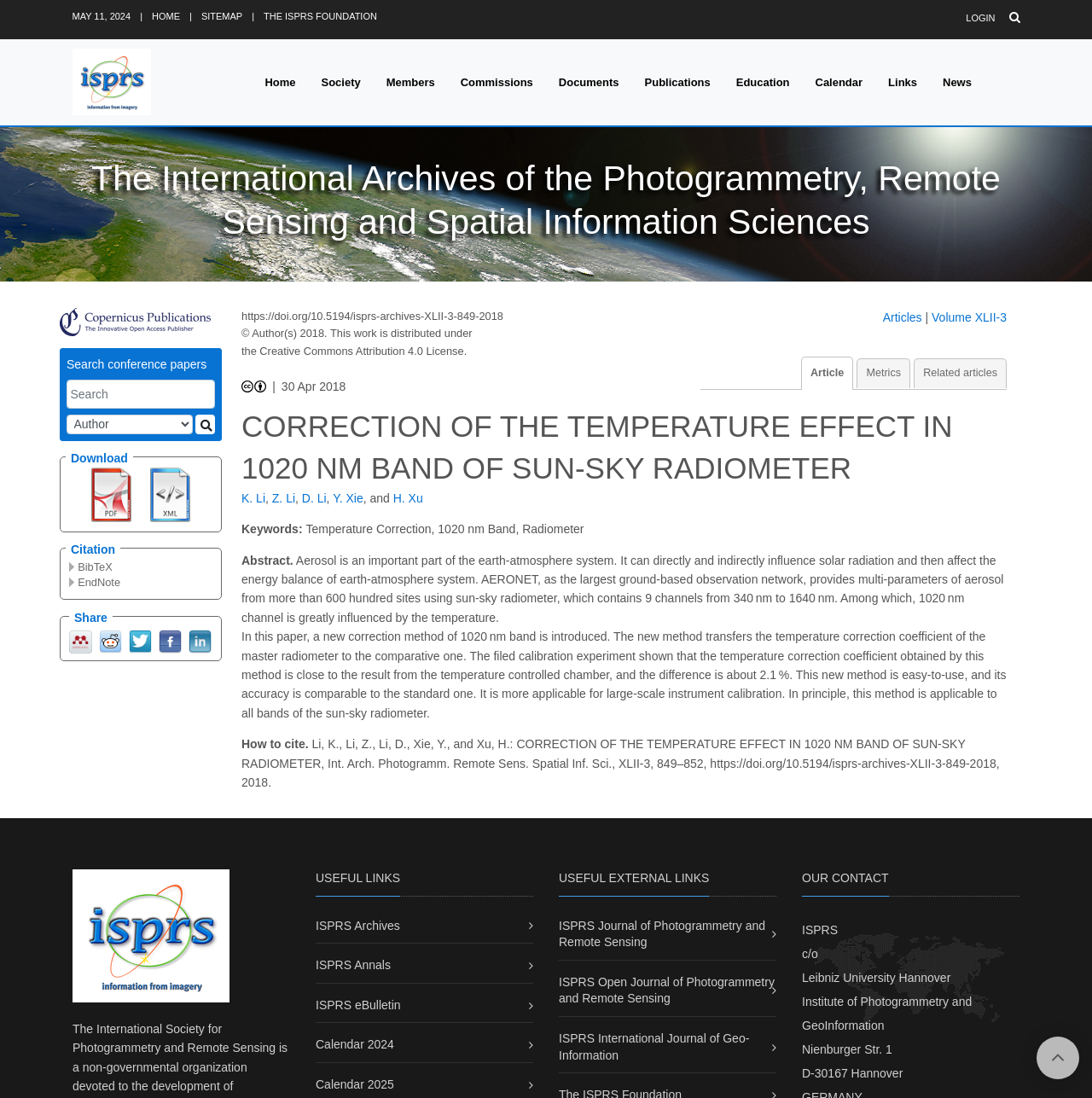Could you specify the bounding box coordinates for the clickable section to complete the following instruction: "Go to ISPRS Archives"?

[0.289, 0.837, 0.366, 0.849]